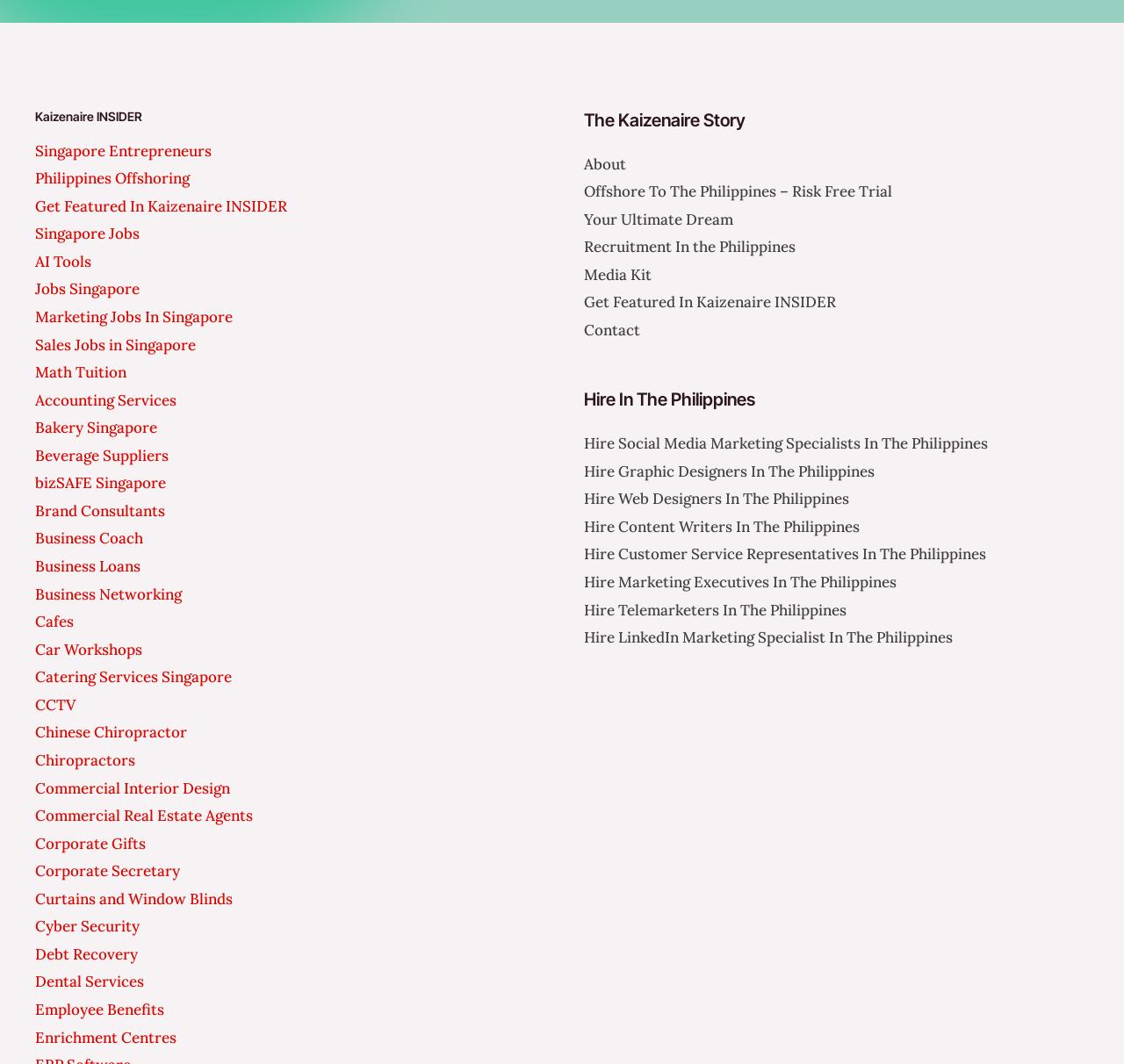Find the bounding box coordinates of the element's region that should be clicked in order to follow the given instruction: "Read about The Kaizenaire Story". The coordinates should consist of four float numbers between 0 and 1, i.e., [left, top, right, bottom].

[0.52, 0.1, 0.969, 0.125]